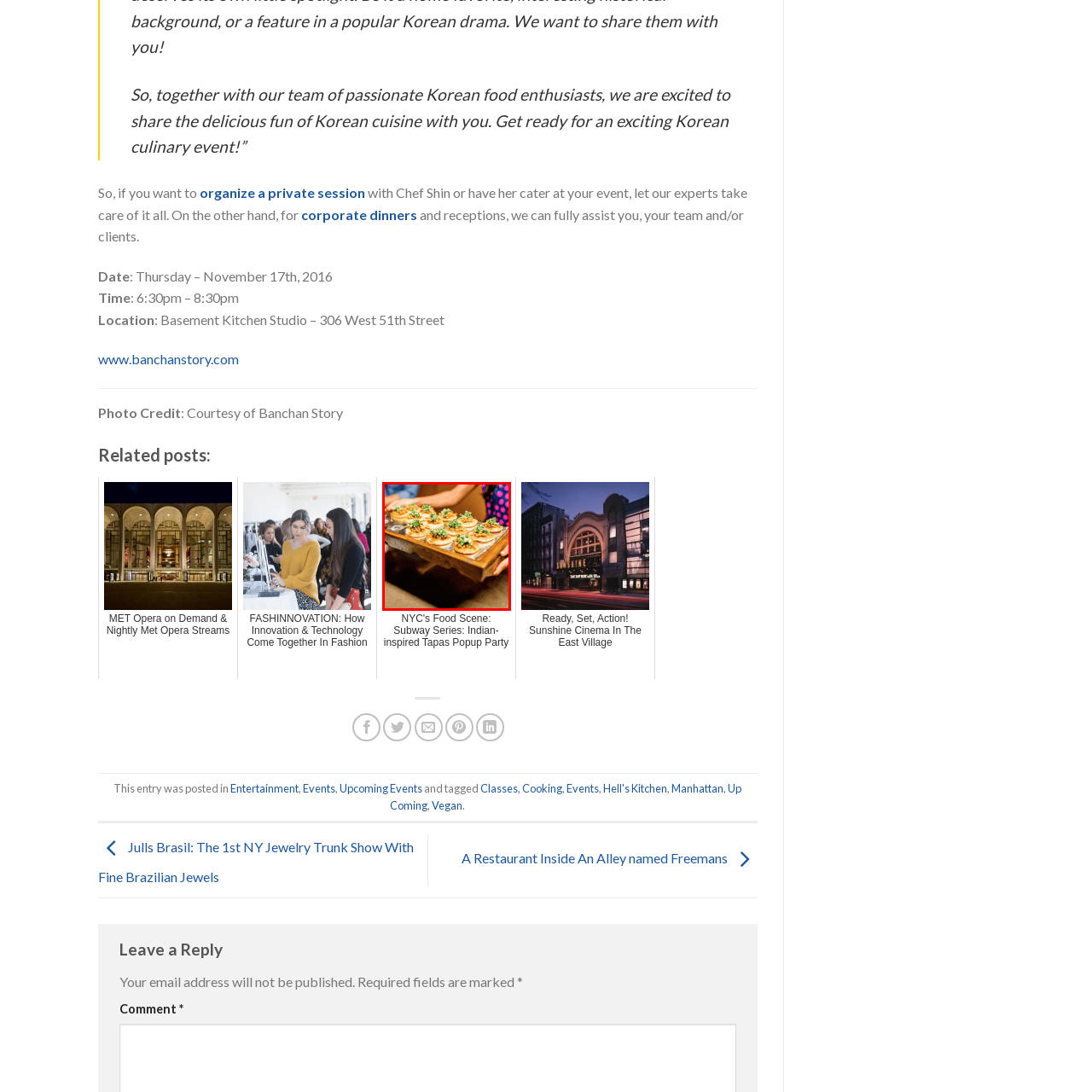What is the size of the food portions?
Look closely at the portion of the image highlighted by the red bounding box and provide a comprehensive answer to the question.

The caption describes the portions as 'small, bite-sized', indicating that the food is served in small, manageable amounts that are easy to eat in a social setting.